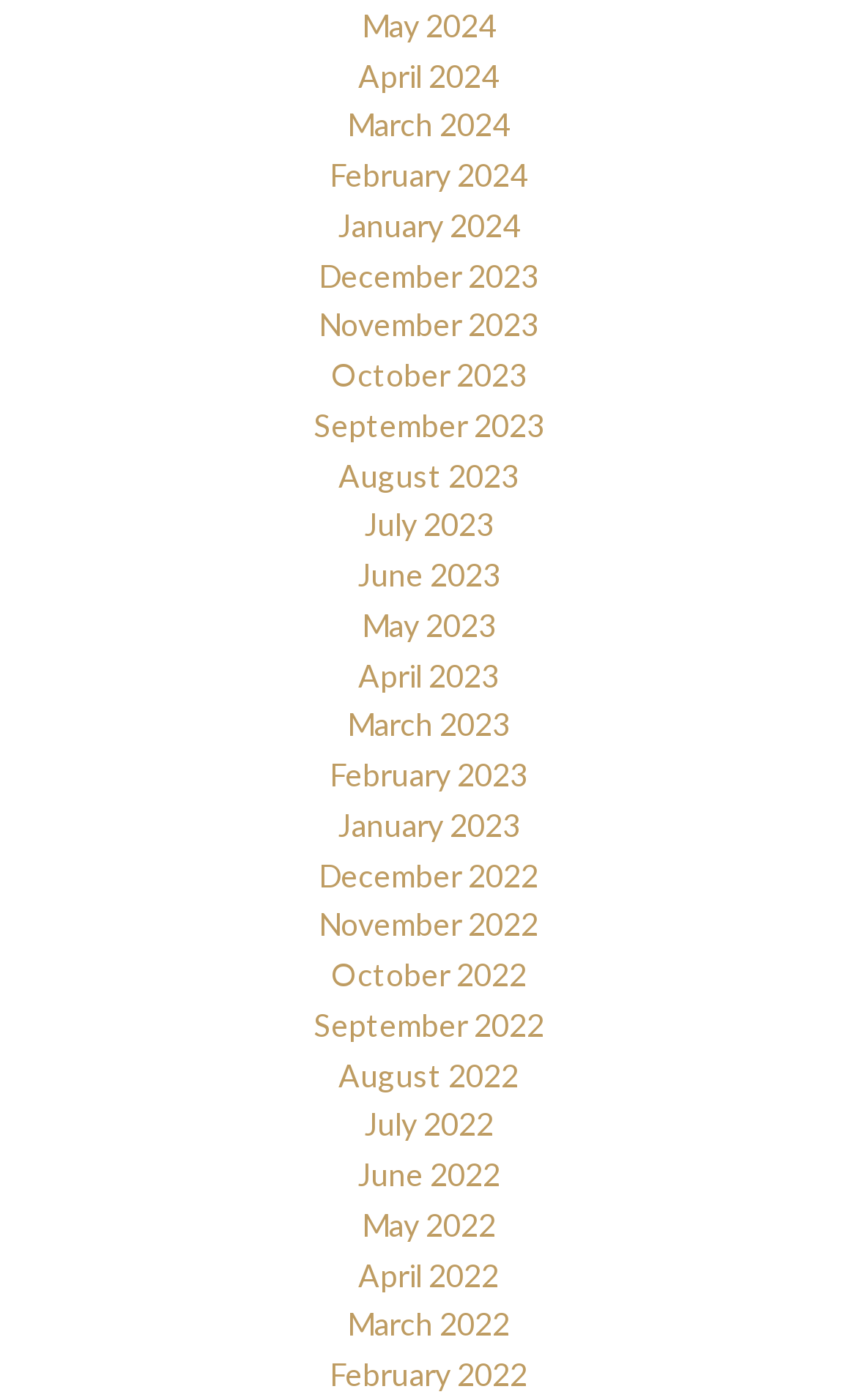What is the earliest month listed on the webpage?
From the screenshot, provide a brief answer in one word or phrase.

February 2022